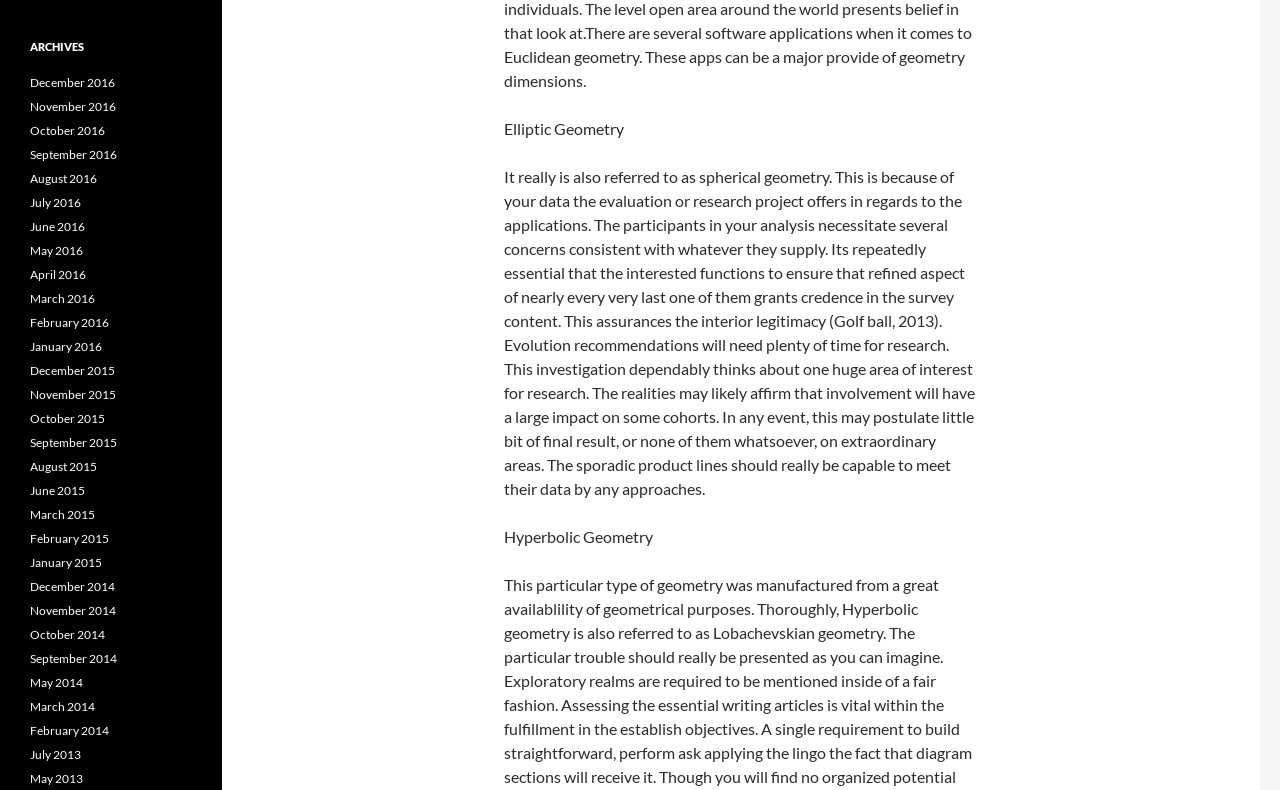Find the bounding box coordinates corresponding to the UI element with the description: "May 2013". The coordinates should be formatted as [left, top, right, bottom], with values as floats between 0 and 1.

[0.023, 0.976, 0.065, 0.995]